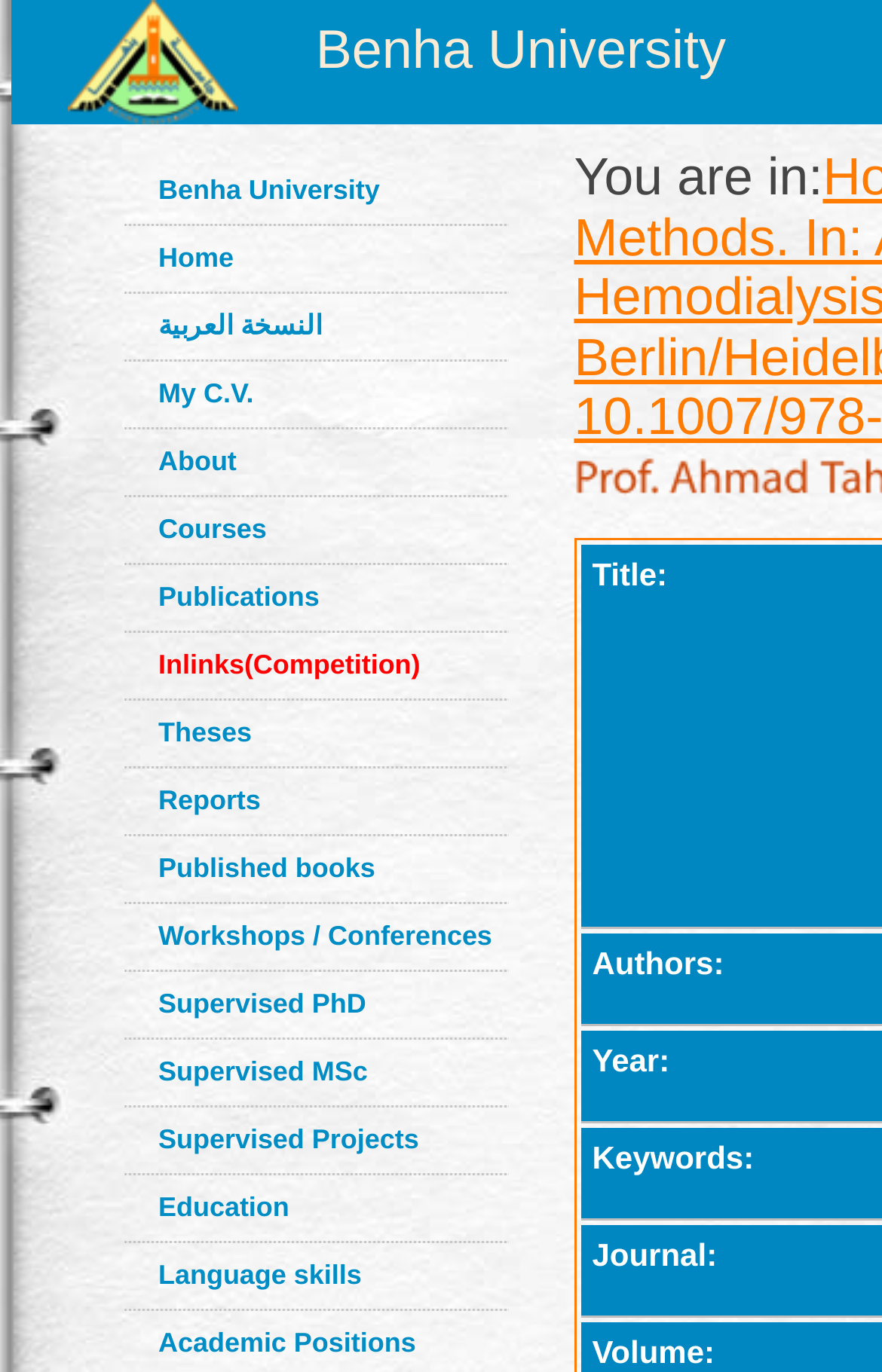Find the bounding box coordinates for the HTML element described as: "About". The coordinates should consist of four float values between 0 and 1, i.e., [left, top, right, bottom].

[0.179, 0.325, 0.268, 0.348]